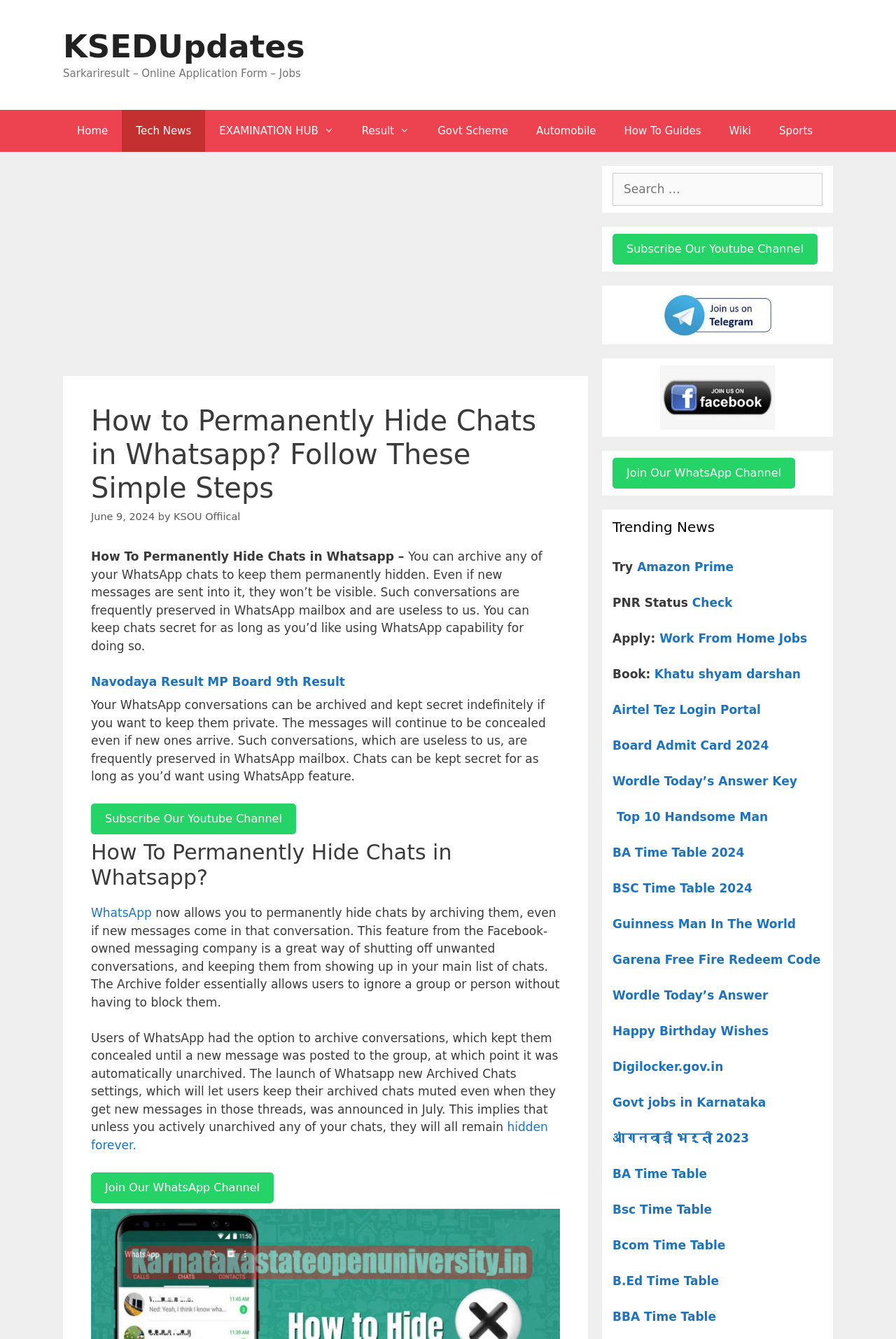Select the bounding box coordinates of the element I need to click to carry out the following instruction: "Join the WhatsApp channel".

[0.684, 0.348, 0.887, 0.358]